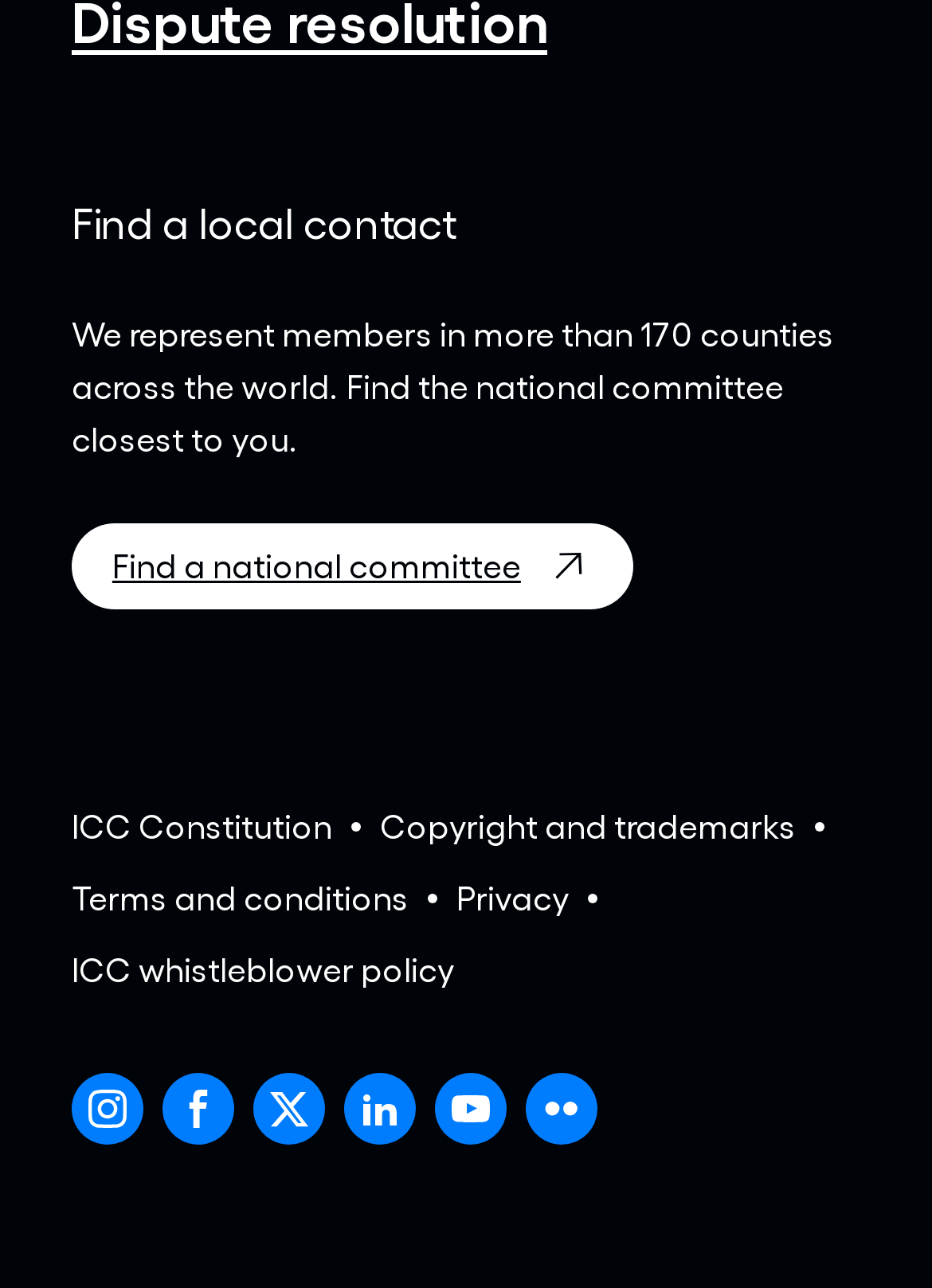Specify the bounding box coordinates of the element's area that should be clicked to execute the given instruction: "Find a national committee". The coordinates should be four float numbers between 0 and 1, i.e., [left, top, right, bottom].

[0.077, 0.406, 0.679, 0.472]